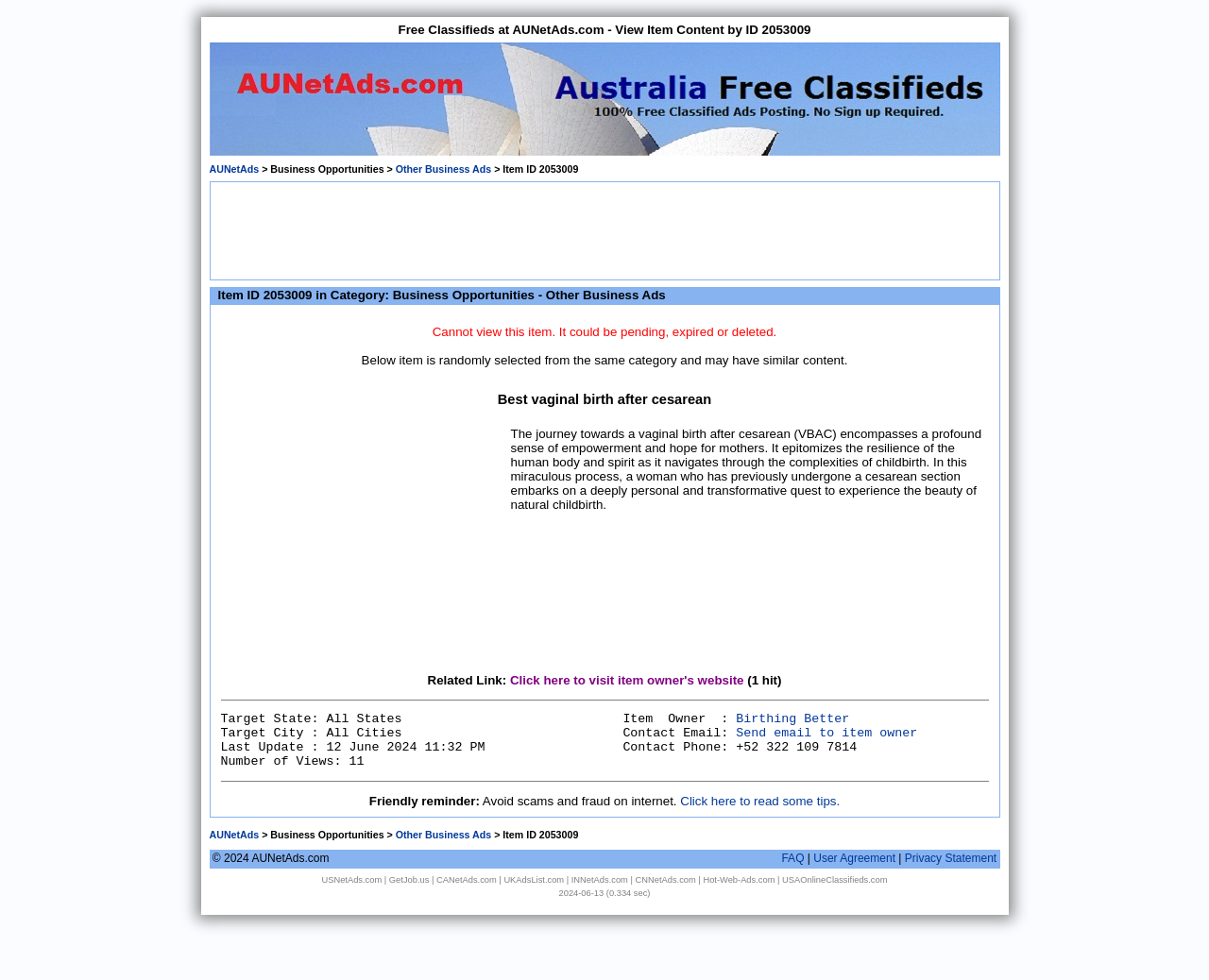Offer a meticulous caption that includes all visible features of the webpage.

This webpage is a classifieds listing page on AUNetAds.com, specifically displaying an item with ID 2053009 in the category of Business Opportunities, under the subcategory of Other Business Ads. 

At the top of the page, there is a heading with the title "Free Classifieds at AUNetAds.com - View Item Content by ID 2053009" and an image of the Australian flag. Below the heading, there are links to AUNetAds and a static text indicating the category and subcategory of the item.

The main content of the page is divided into sections. The first section displays a message stating that the item cannot be viewed, possibly because it is pending, expired, or deleted. Below this message, there is a note suggesting that a randomly selected item from the same category is displayed instead.

The randomly selected item is presented in a table format, with multiple rows. The first row contains a heading with the title "Best vaginal birth after cesarean" and a static text describing the journey towards a vaginal birth after cesarean. The second row contains an advertisement iframe. The third row has a link to the item owner's website, and the fourth row displays information about the item, including the target state, city, last update, and number of views. The item owner's contact information, including email and phone number, is also provided.

Below the table, there is a friendly reminder to avoid scams and fraud on the internet, with a link to read some tips. At the bottom of the page, there are links to AUNetAds, FAQ, User Agreement, and Privacy Statement, as well as a copyright notice. Additionally, there are links to other classifieds websites, such as USNetAds.com, GetJob.us, and CANetAds.com.